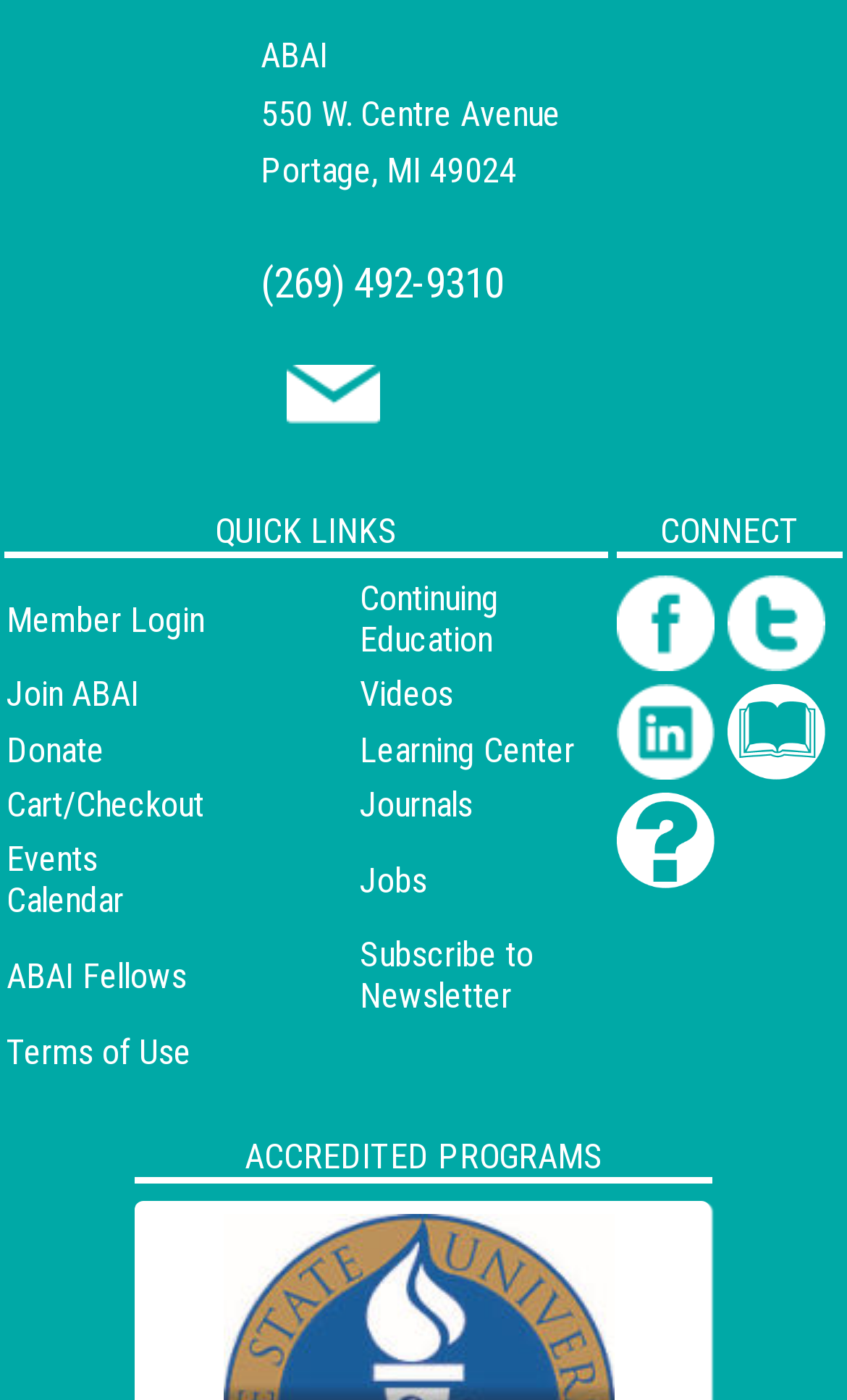Carefully examine the image and provide an in-depth answer to the question: What is the address of ABAI?

The address of ABAI is 550 W. Centre Avenue, Portage, MI 49024, which is mentioned on the webpage as a static text element.